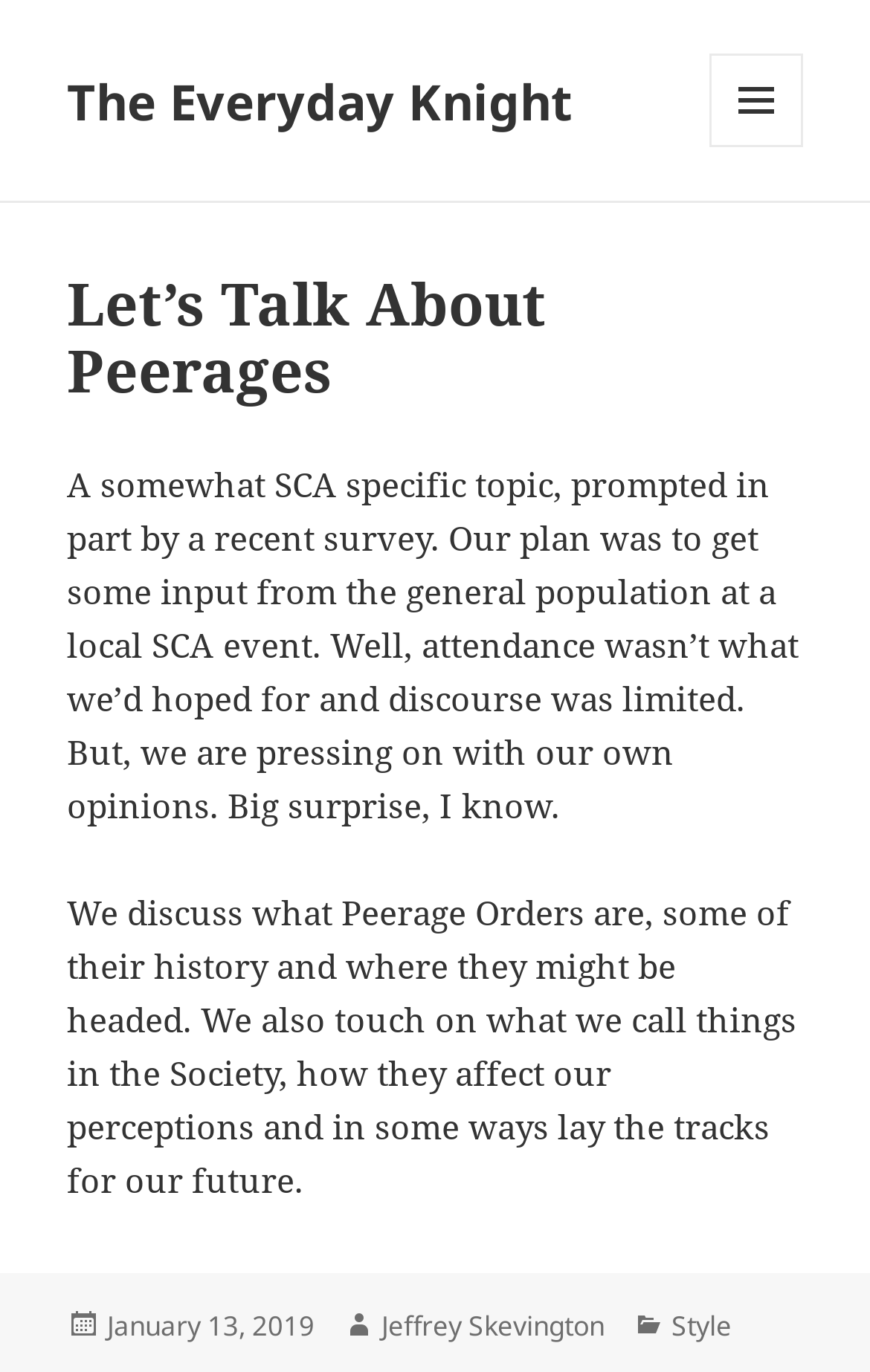Describe the webpage meticulously, covering all significant aspects.

The webpage is about discussing peerages, specifically in the context of the Society for Creative Anachronism (SCA). At the top left, there is a link to "The Everyday Knight". Below it, there is a button with a menu icon, which is not expanded by default. 

To the right of the button, there is a header section that spans the width of the page. Within this section, there is a heading that reads "Let's Talk About Peerages". 

Below the header, there are two blocks of text. The first block discusses the topic of peerages, mentioning a recent survey and the authors' opinions on the matter. The second block provides more information about peerage orders, their history, and their potential future. 

At the bottom of the page, there is a section with metadata about the article. This includes a link to the publication date, "January 13, 2019", which is located on the left. To the right of the date, there is a section with the author's name, "Jeffrey Skevington", and a section with the category "Style".